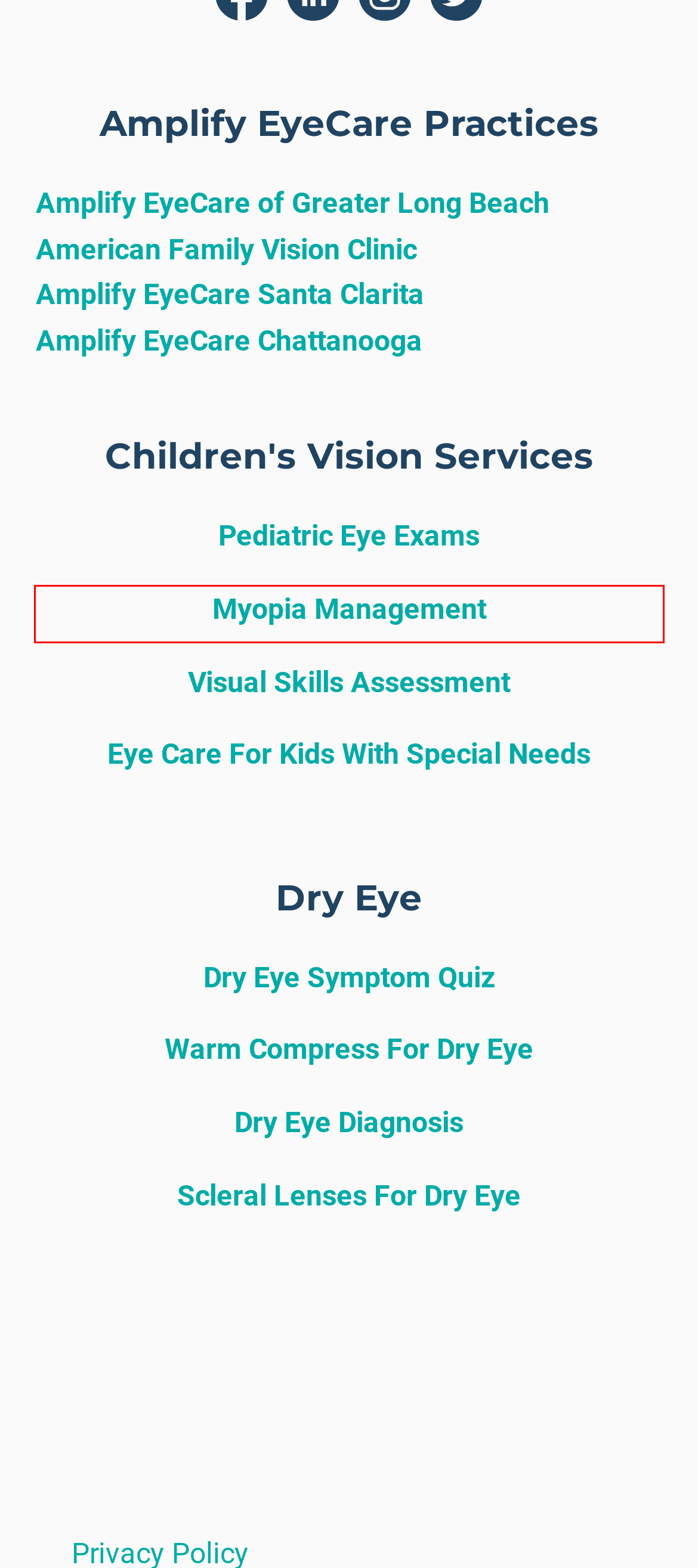Given a screenshot of a webpage with a red bounding box highlighting a UI element, choose the description that best corresponds to the new webpage after clicking the element within the red bounding box. Here are your options:
A. Amplify EyeCare Chattanooga
B. Your Bellflower California Optometrist - Amplify EyeCare
C. Amplify EyeCare Santa Clarita - Amplify EyeCare
D. Vision and Learning - Amplify EyeCare
E. Myopia Management - Amplify EyeCare
F. Pediatric Eye Exams
G. How To Use a Warm Compress Correctly For Dry Eye - Amplify EyeCare
H. How is Dry Eye Diagnosed? - Amplify EyeCare

E